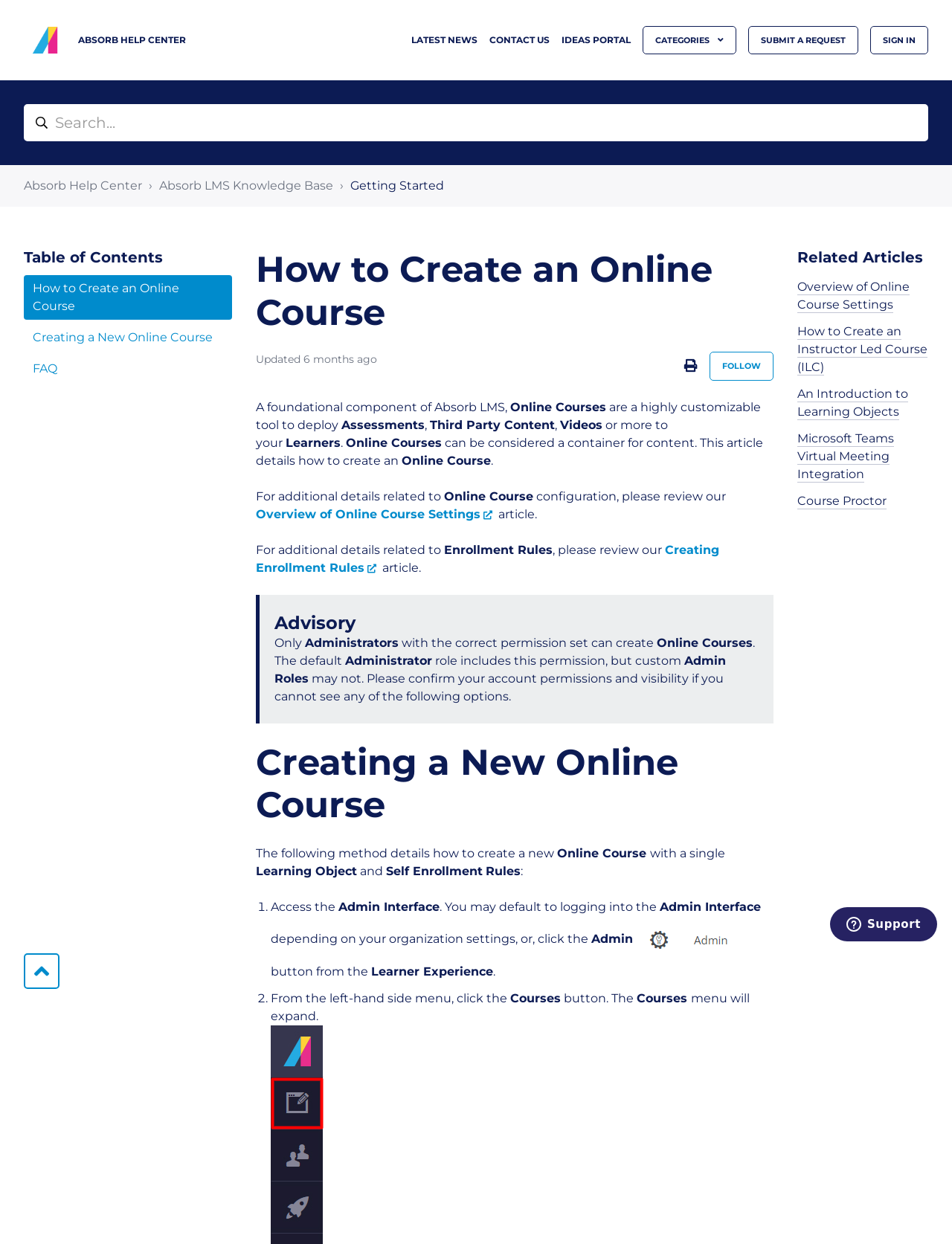Determine the bounding box coordinates for the area that needs to be clicked to fulfill this task: "Follow Article". The coordinates must be given as four float numbers between 0 and 1, i.e., [left, top, right, bottom].

[0.745, 0.283, 0.812, 0.306]